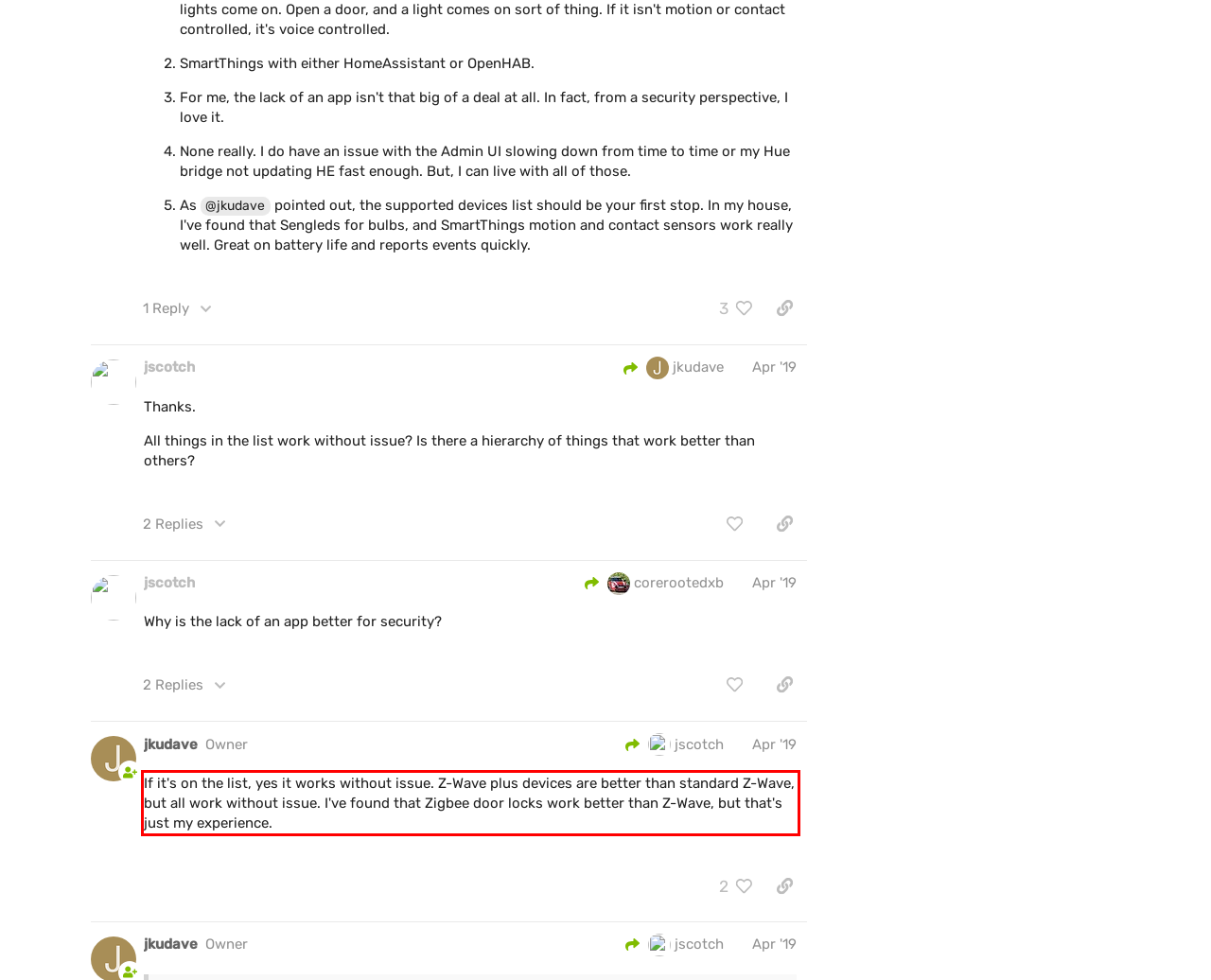Please examine the webpage screenshot containing a red bounding box and use OCR to recognize and output the text inside the red bounding box.

If it's on the list, yes it works without issue. Z-Wave plus devices are better than standard Z-Wave, but all work without issue. I've found that Zigbee door locks work better than Z-Wave, but that's just my experience.